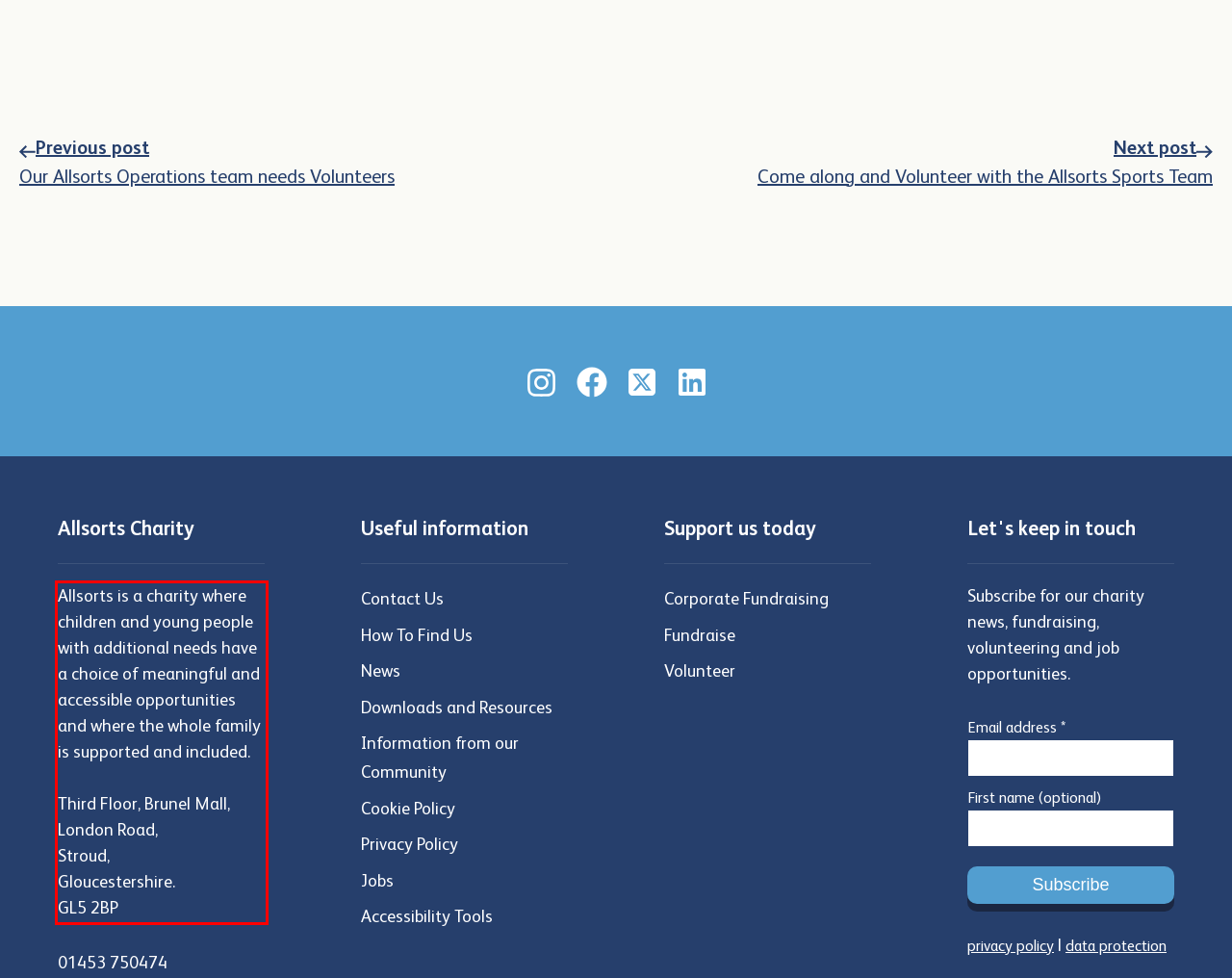Please analyze the provided webpage screenshot and perform OCR to extract the text content from the red rectangle bounding box.

Allsorts is a charity where children and young people with additional needs have a choice of meaningful and accessible opportunities and where the whole family is supported and included. Third Floor, Brunel Mall, London Road, Stroud, Gloucestershire. GL5 2BP